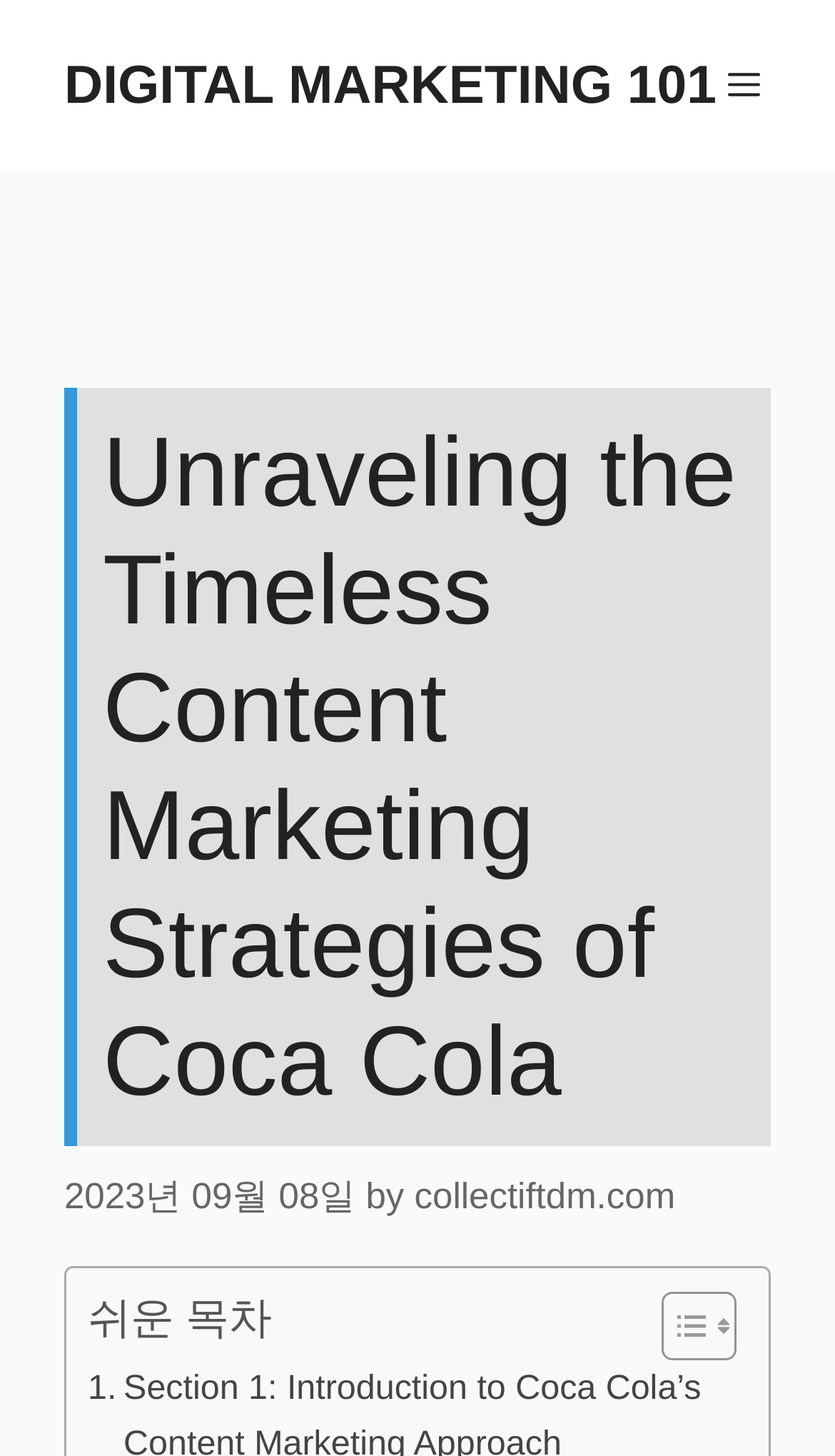What is the function of the link 'Toggle Table of Content'?
Could you give a comprehensive explanation in response to this question?

I found the answer by looking at the link element with the text 'Toggle Table of Content', which is located in the LayoutTable element. The link is accompanied by two images, which suggests that it is used to toggle the table of content.